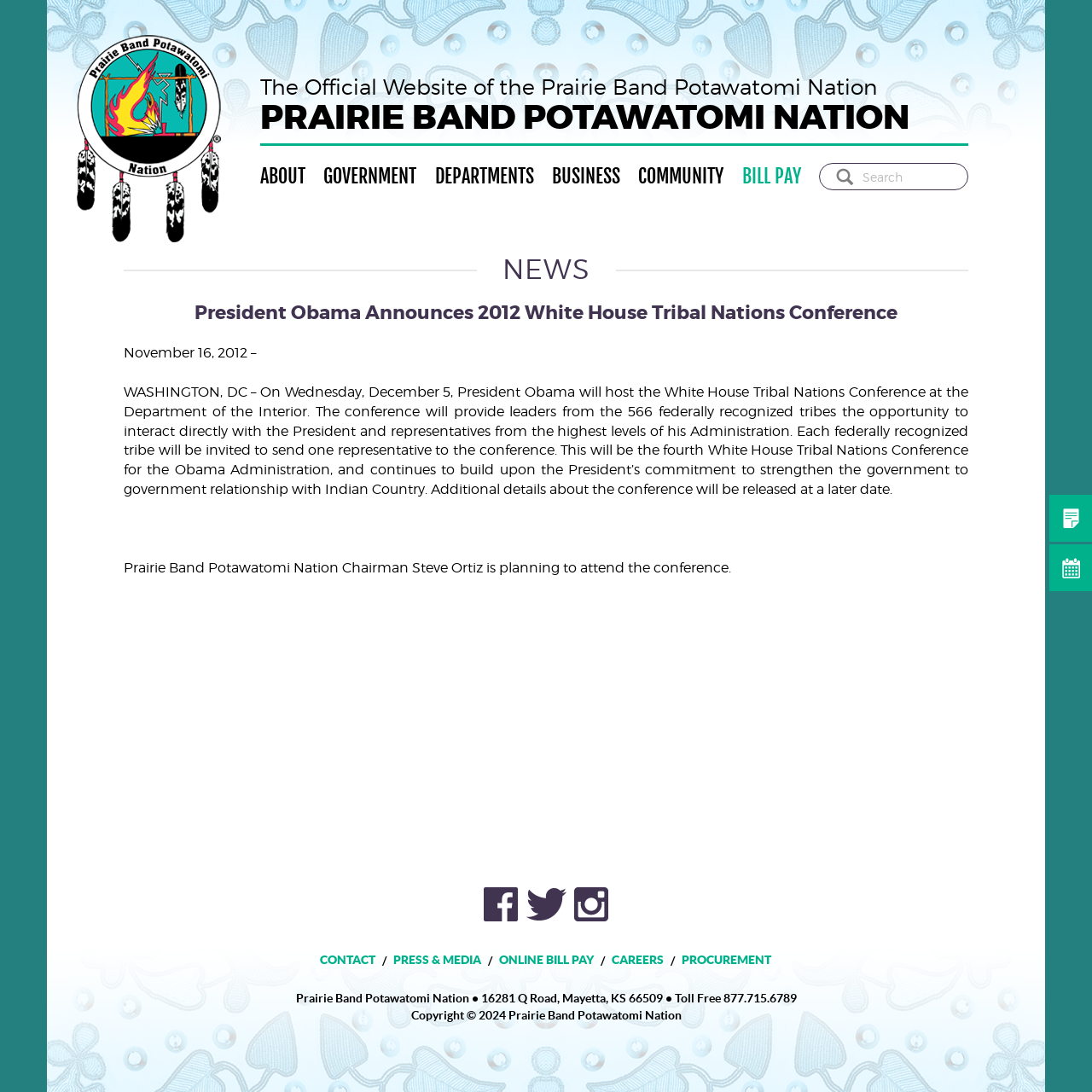What is the date of the White House Tribal Nations Conference?
We need a detailed and meticulous answer to the question.

I found the answer by reading the main article on the webpage, which states 'On Wednesday, December 5, President Obama will host the White House Tribal Nations Conference...'.